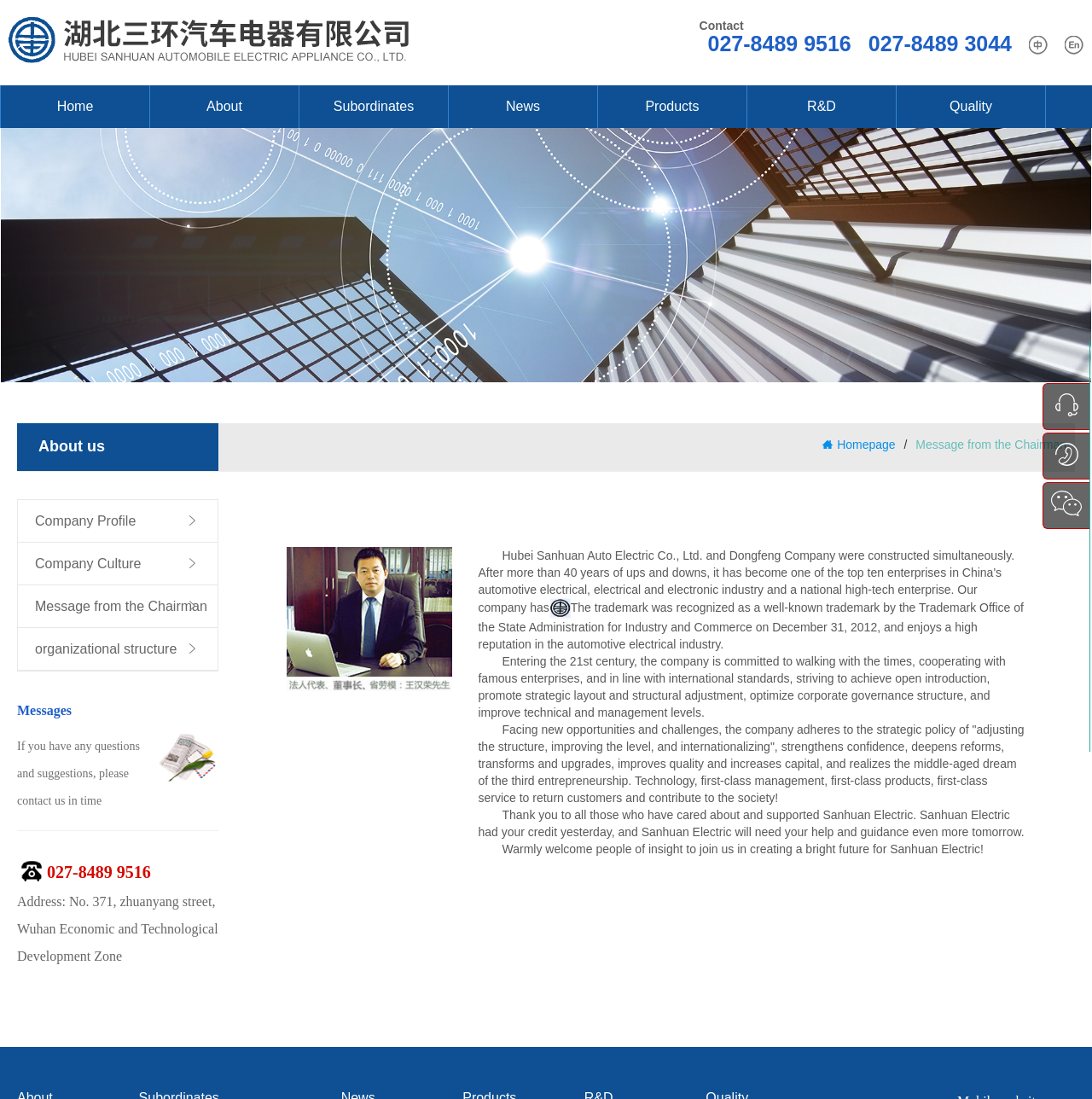What is the main topic of the webpage?
Please answer the question with a detailed response using the information from the screenshot.

I found the main topic by looking at the overall structure and content of the webpage, which includes a message from the chairman, company profile, company culture, and other related information, indicating that the main topic is company information.